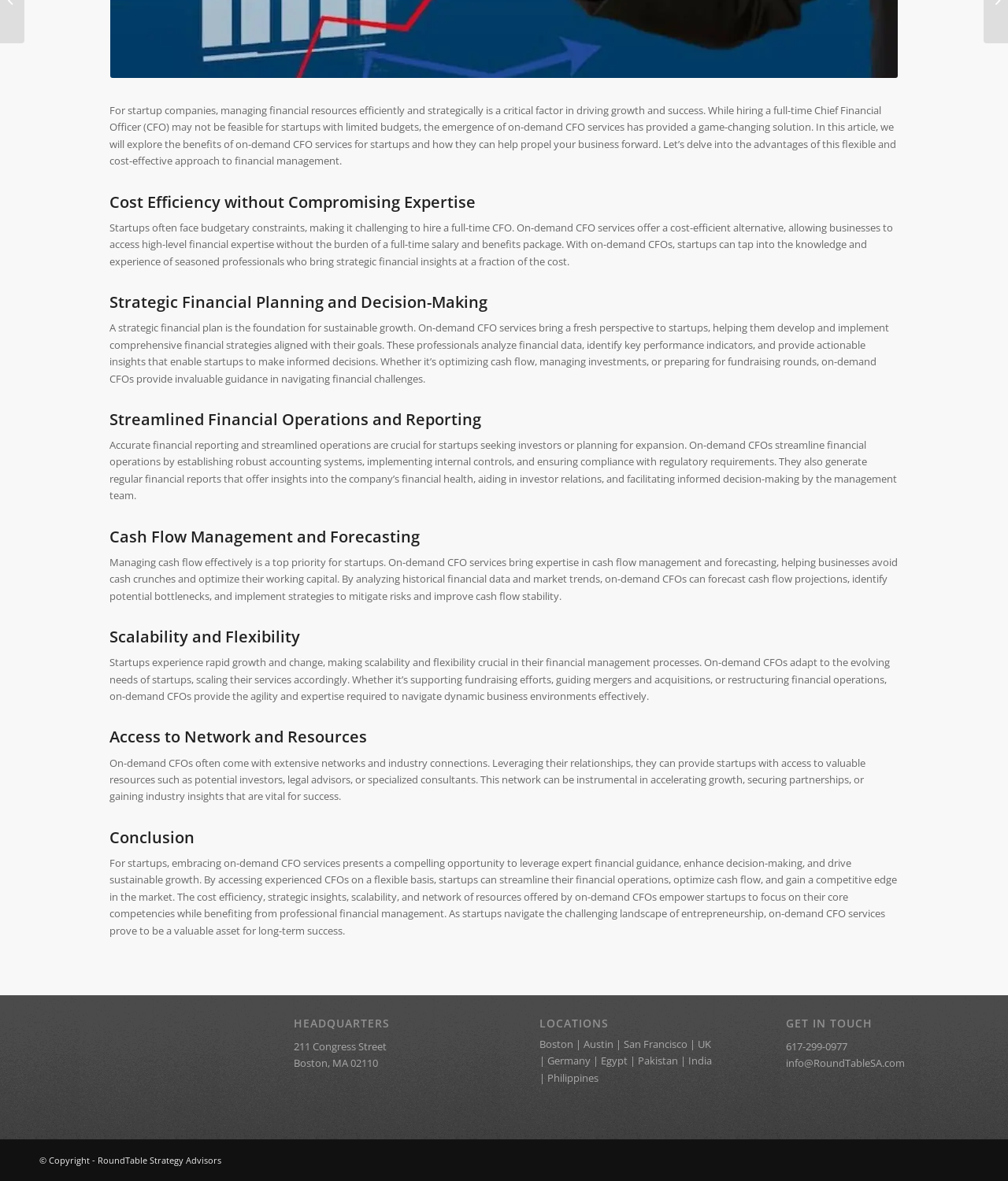Using the format (top-left x, top-left y, bottom-right x, bottom-right y), provide the bounding box coordinates for the described UI element. All values should be floating point numbers between 0 and 1: info@RoundTableSA.com

[0.78, 0.894, 0.898, 0.906]